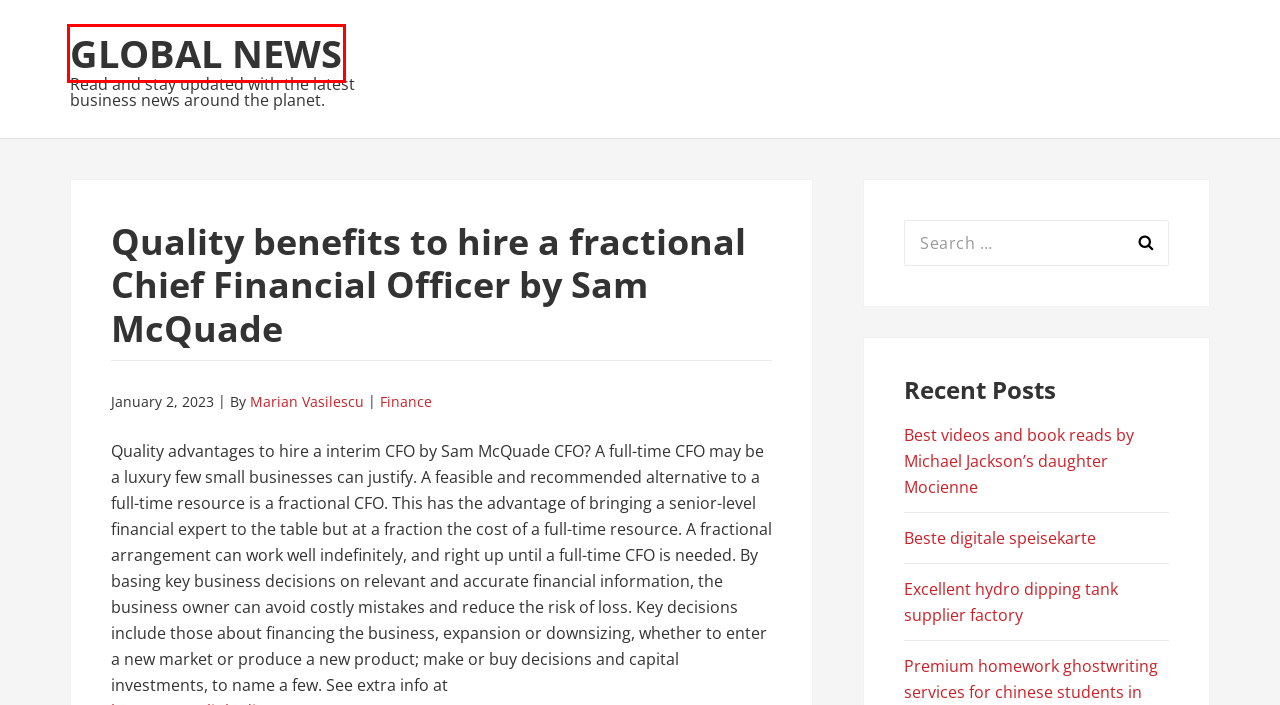You are presented with a screenshot of a webpage with a red bounding box. Select the webpage description that most closely matches the new webpage after clicking the element inside the red bounding box. The options are:
A. February 2023 – Global News
B. Marian Vasilescu – Global News
C. Blog Tool, Publishing Platform, and CMS – WordPress.org
D. Finance – Global News
E. January 2023 – Global News
F. Global News – Read and stay updated with the latest business news around the planet.
G. Beste digitale speisekarte – Global News
H. Excellent hydro dipping tank supplier factory – Global News

F